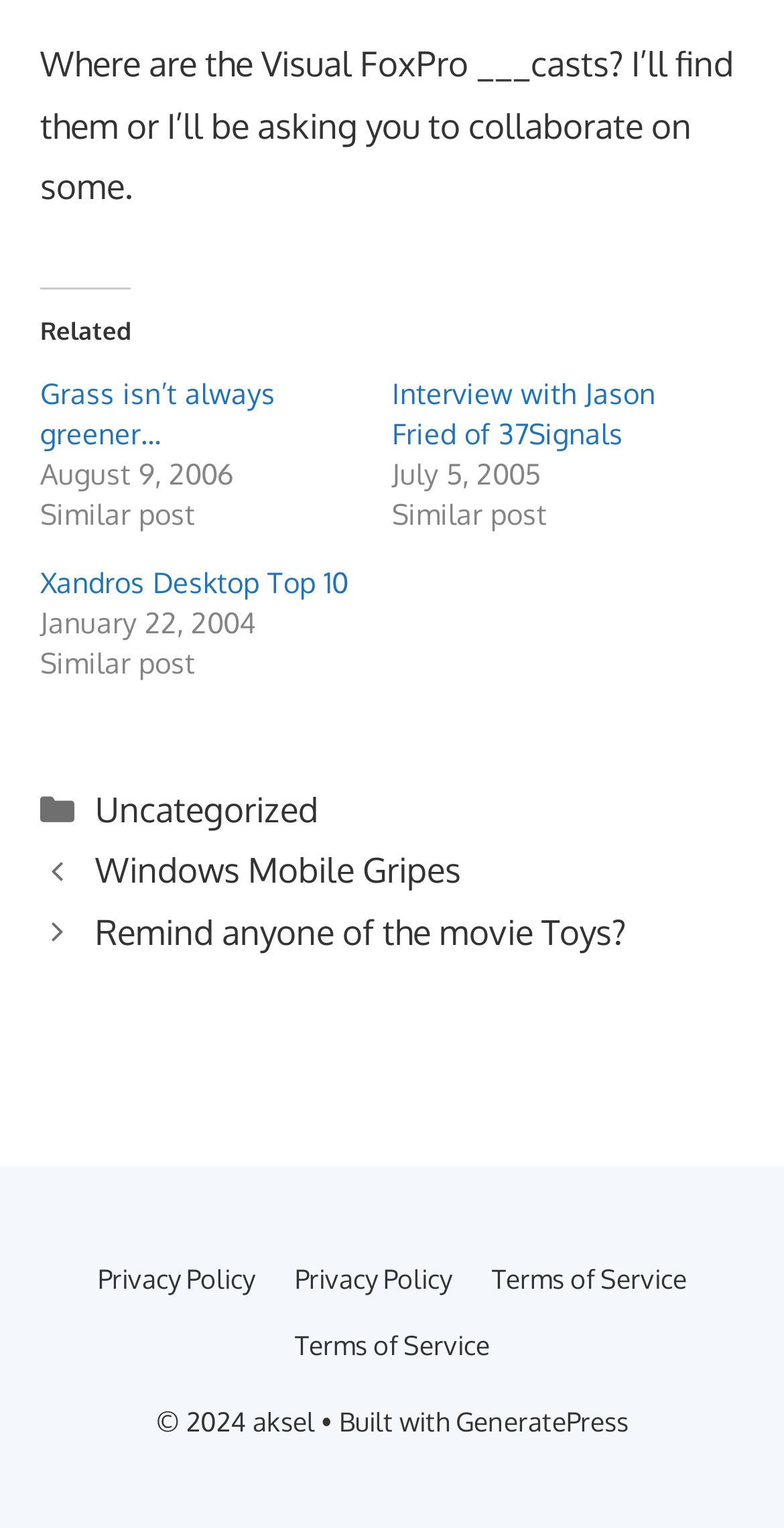How many navigation links are in the 'Single Post' section?
Using the screenshot, give a one-word or short phrase answer.

2